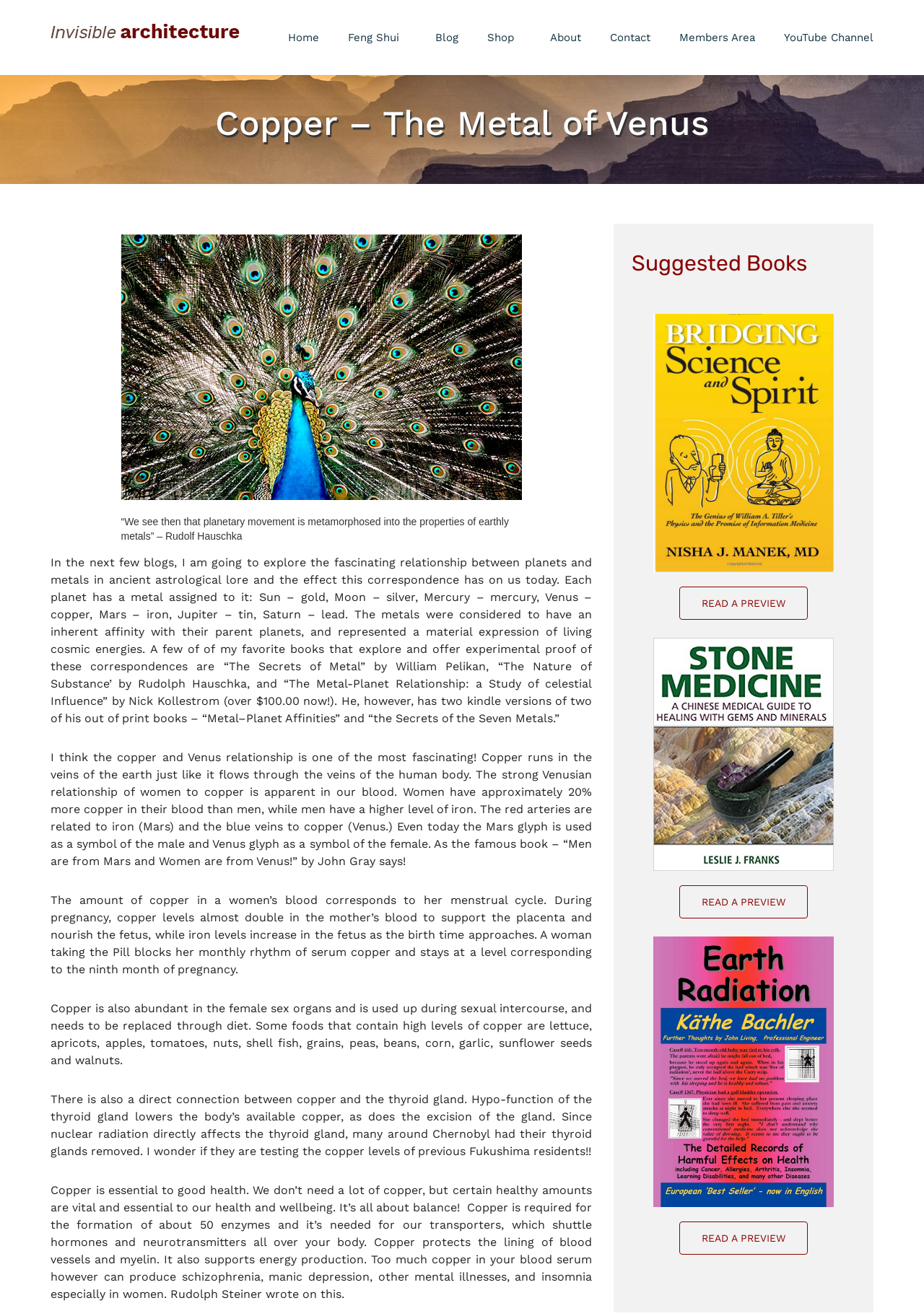What is the effect of too much copper in the blood serum?
By examining the image, provide a one-word or phrase answer.

Mental illnesses